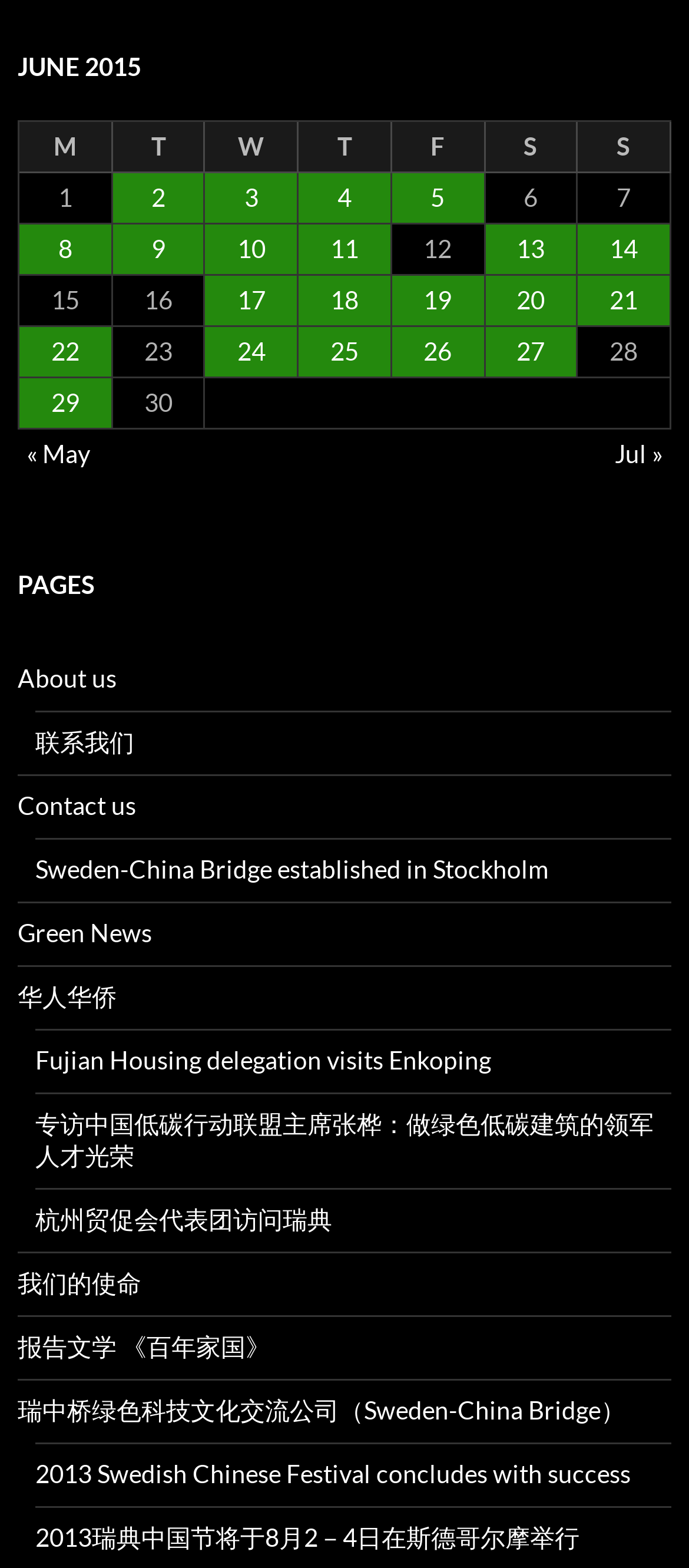Respond concisely with one word or phrase to the following query:
What is the month displayed in the table?

June 2015